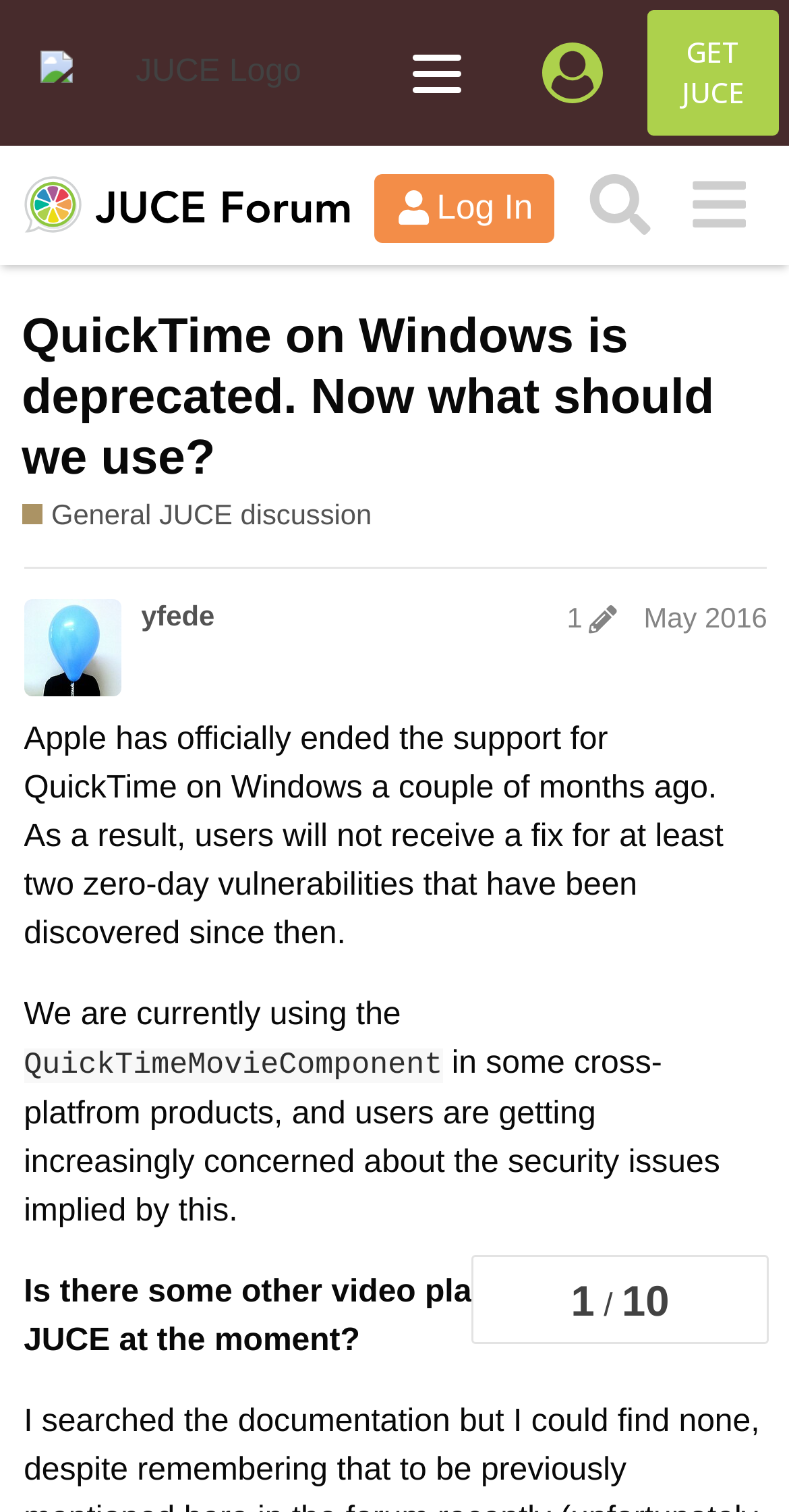Please provide the bounding box coordinates for the element that needs to be clicked to perform the following instruction: "View the topic progress". The coordinates should be given as four float numbers between 0 and 1, i.e., [left, top, right, bottom].

[0.597, 0.83, 0.974, 0.889]